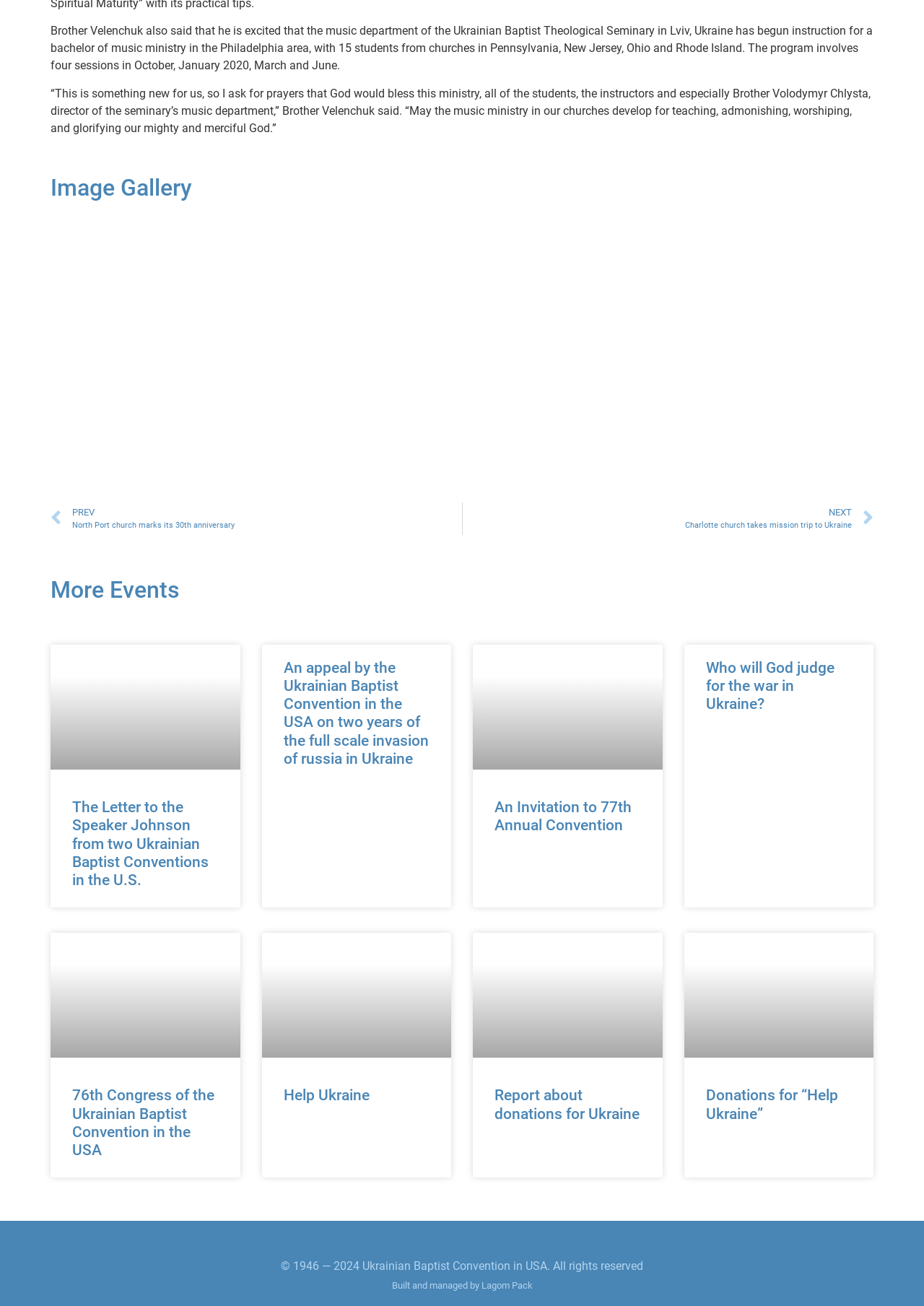Provide your answer to the question using just one word or phrase: What is the topic of the article with the heading 'The Letter to the Speaker Johnson from two Ukrainian Baptist Conventions in the U.S'?

Letter to Speaker Johnson